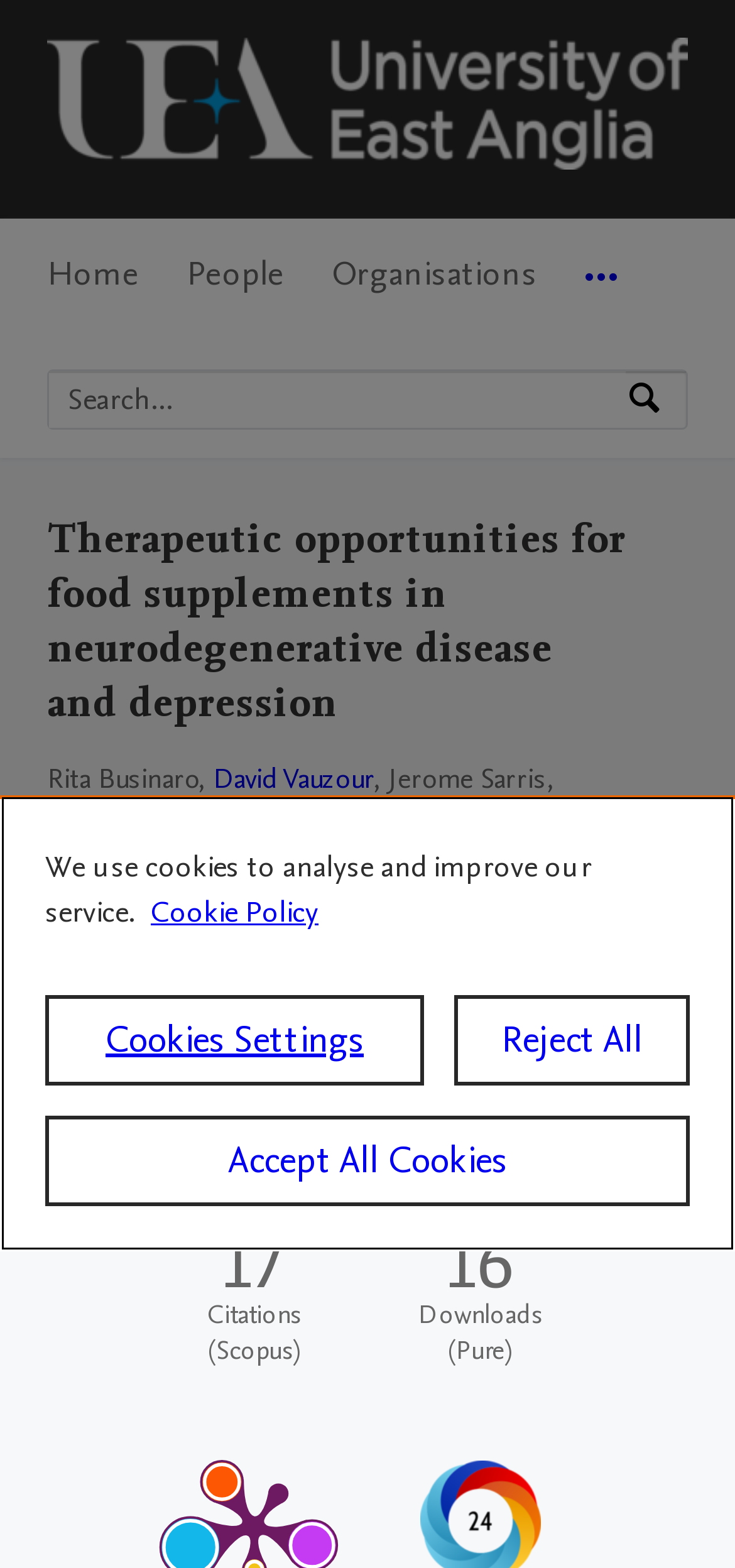What is the name of the university?
Using the information from the image, provide a comprehensive answer to the question.

I found the answer by looking at the top-left corner of the webpage, where the university's logo and name are displayed.